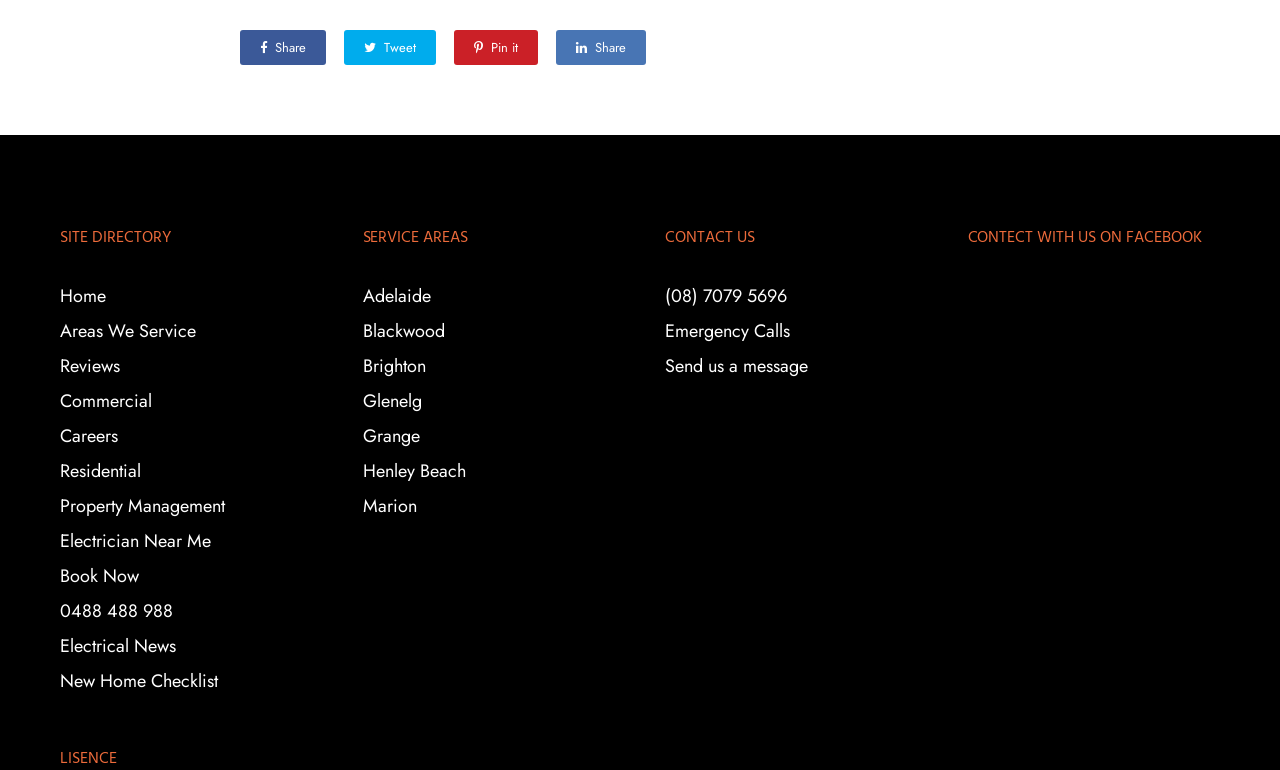What is the name of the service area listed first?
Provide a short answer using one word or a brief phrase based on the image.

Adelaide